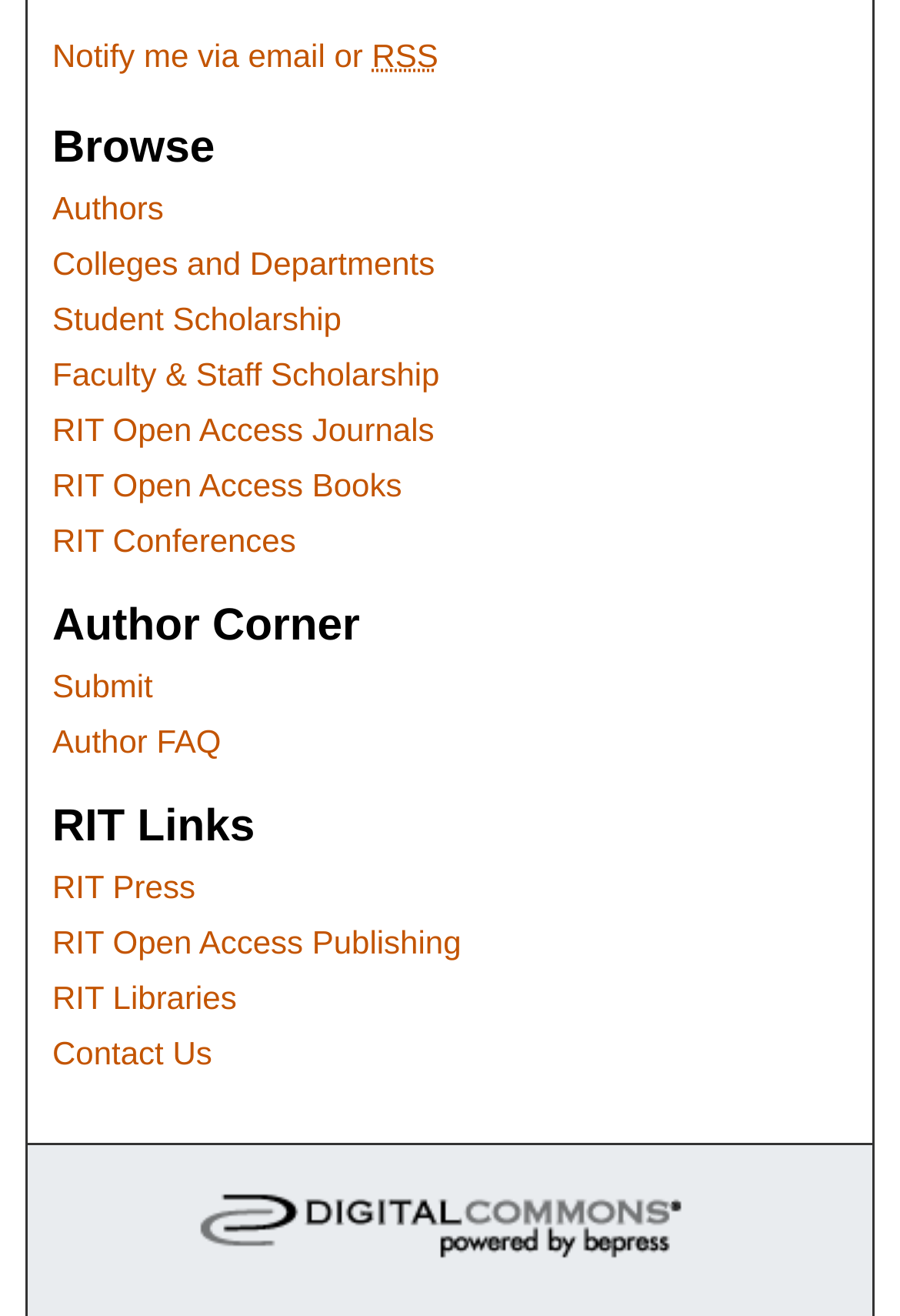How many types of scholarship are listed?
Based on the screenshot, provide your answer in one word or phrase.

Two